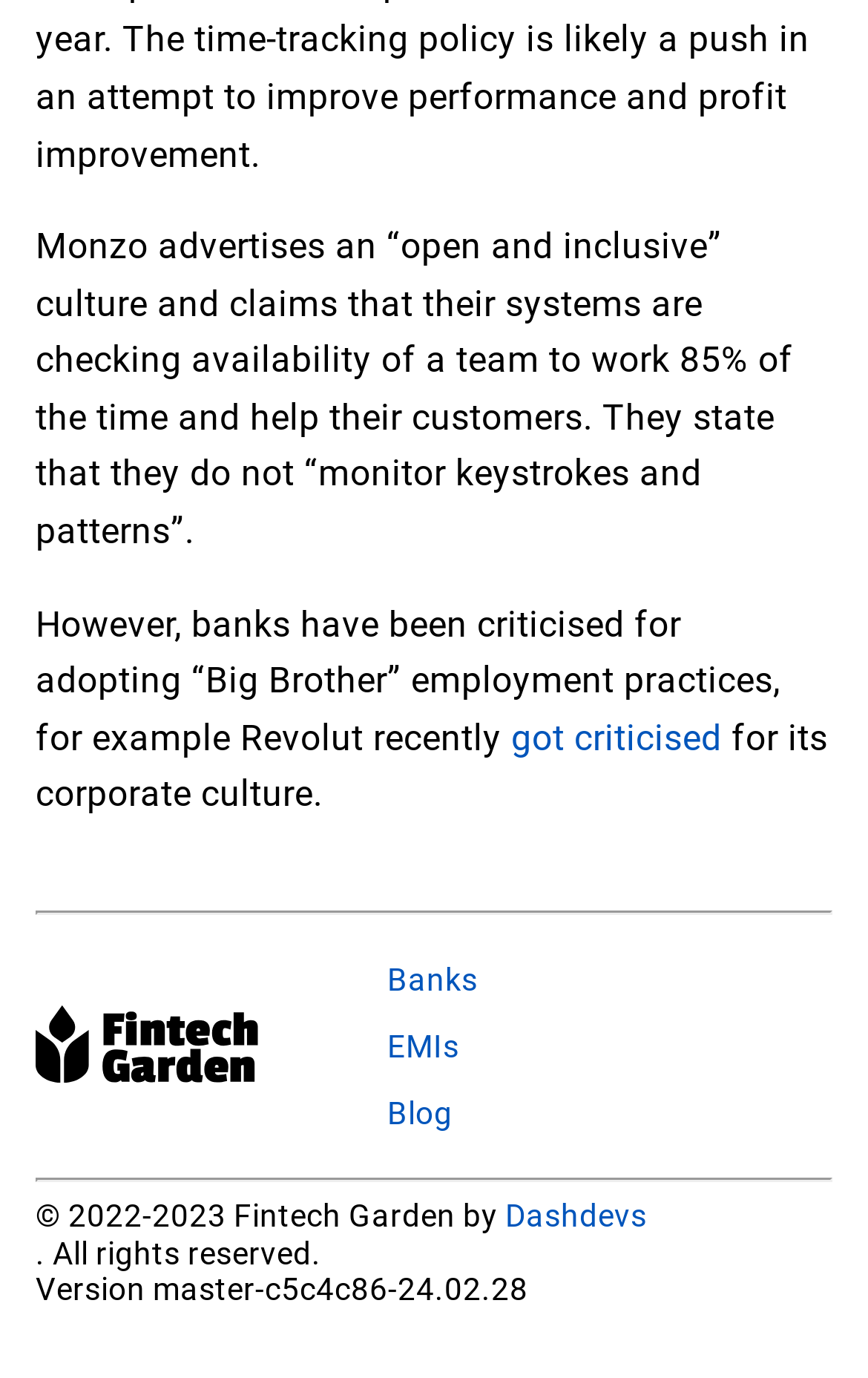How many links are there in the footer?
Look at the image and construct a detailed response to the question.

The footer section contains four link elements: 'Fintech Garden Logo', 'Banks', 'EMIs', and 'Blog'.